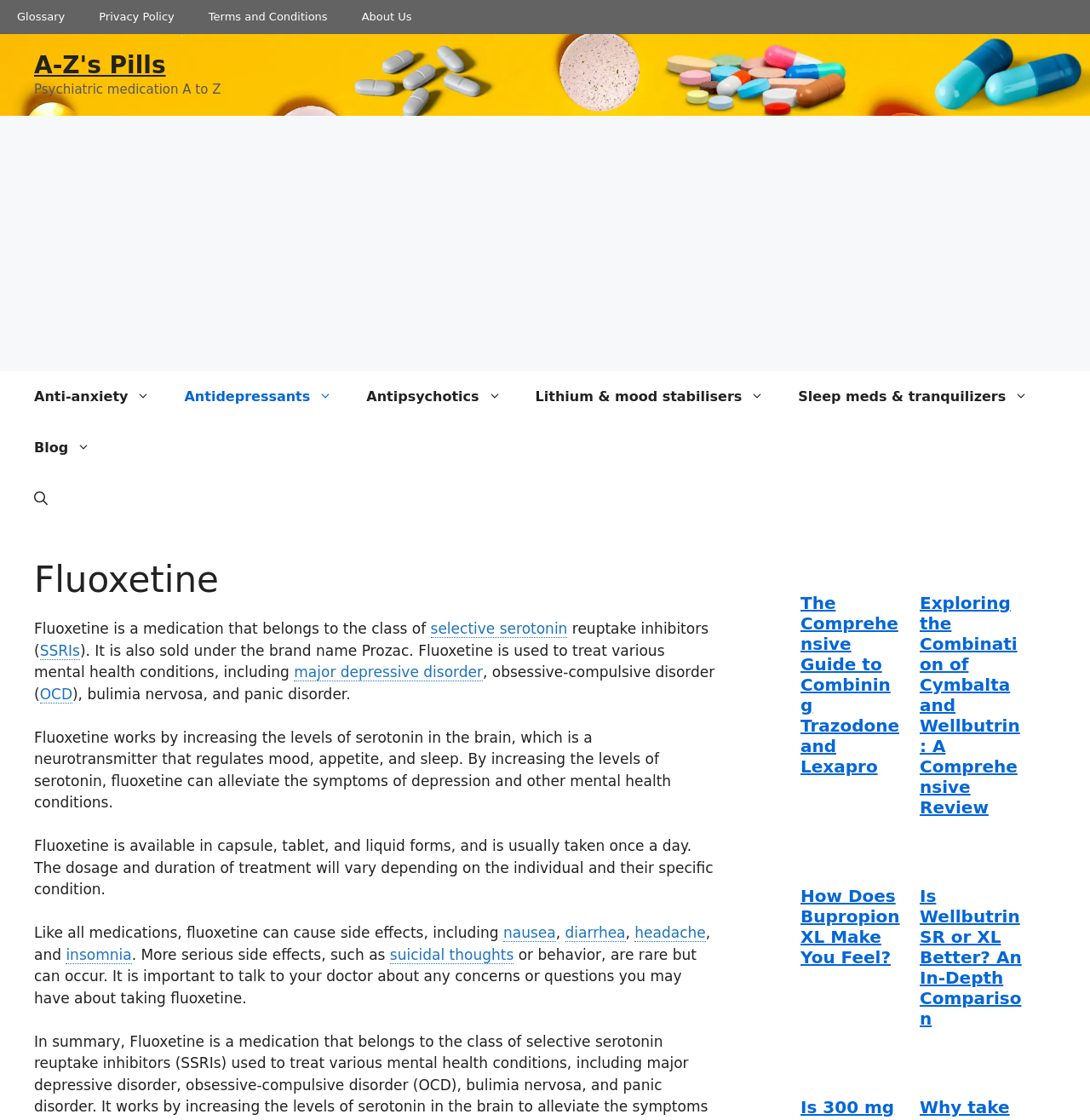Determine the bounding box coordinates of the region that needs to be clicked to achieve the task: "Open Search Bar".

[0.016, 0.423, 0.059, 0.469]